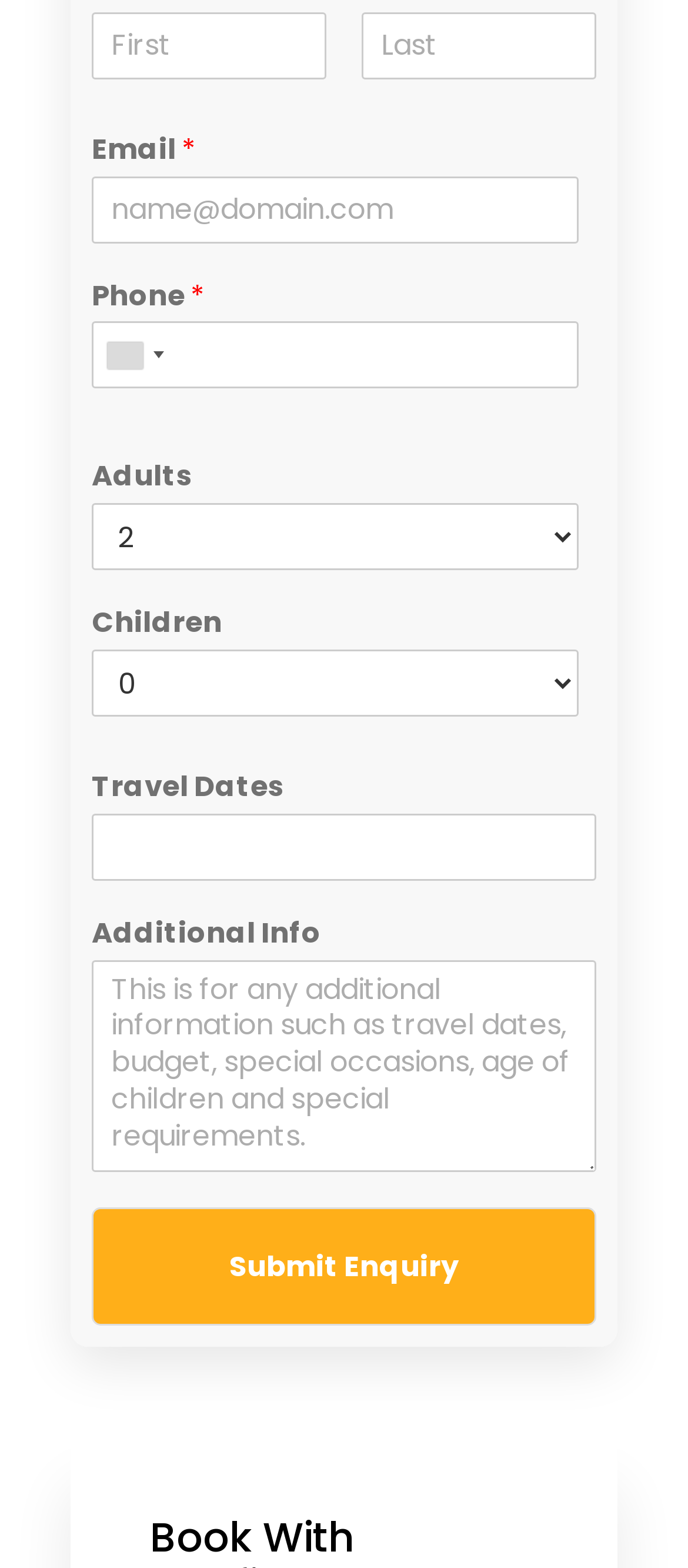Using the provided description parent_node: Last name="wpforms[fields][0][last]" placeholder="Last", find the bounding box coordinates for the UI element. Provide the coordinates in (top-left x, top-left y, bottom-right x, bottom-right y) format, ensuring all values are between 0 and 1.

[0.526, 0.008, 0.867, 0.05]